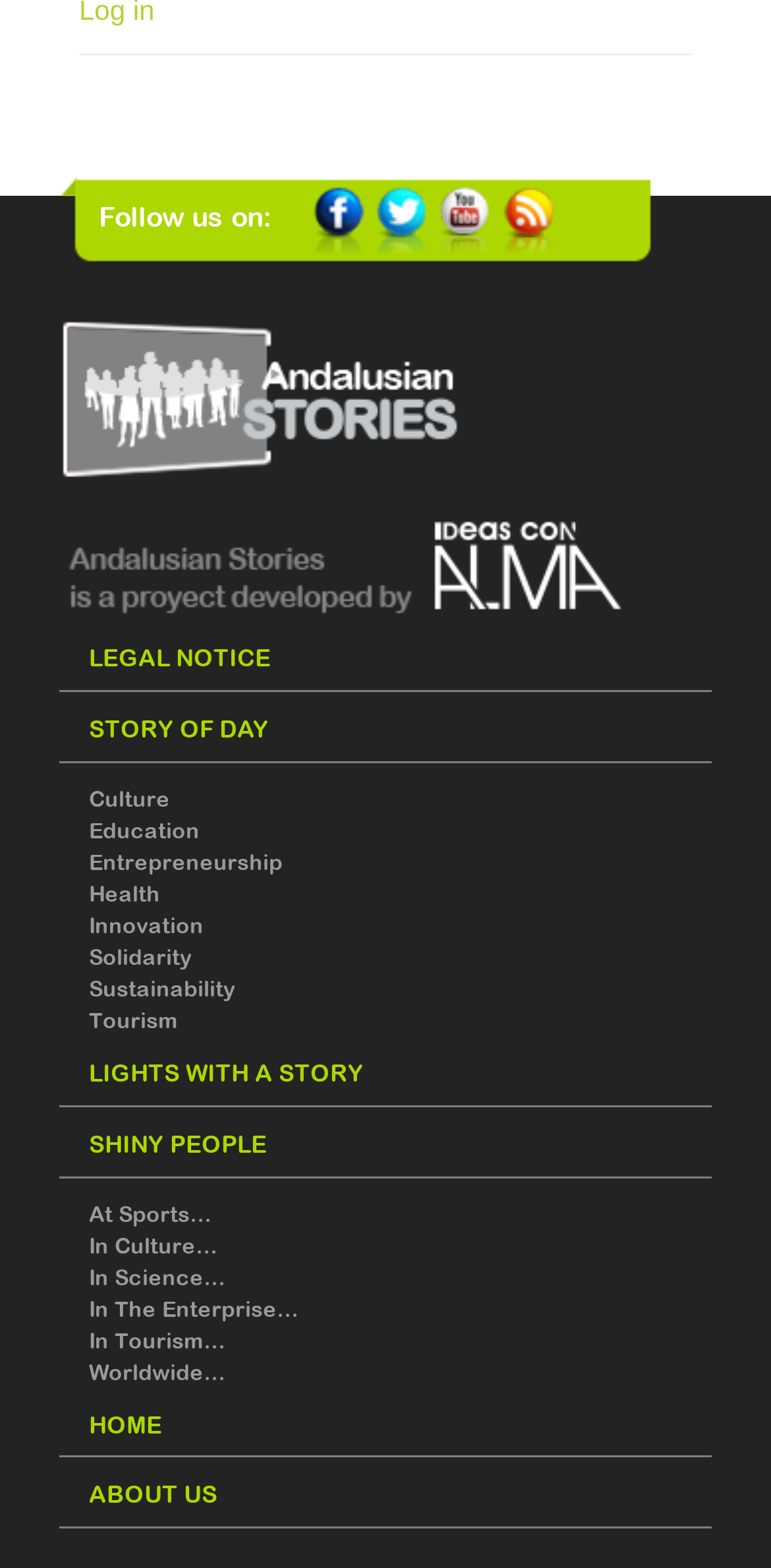Answer the question below with a single word or a brief phrase: 
What categories are available?

Culture, Education, Entrepreneurship, etc.